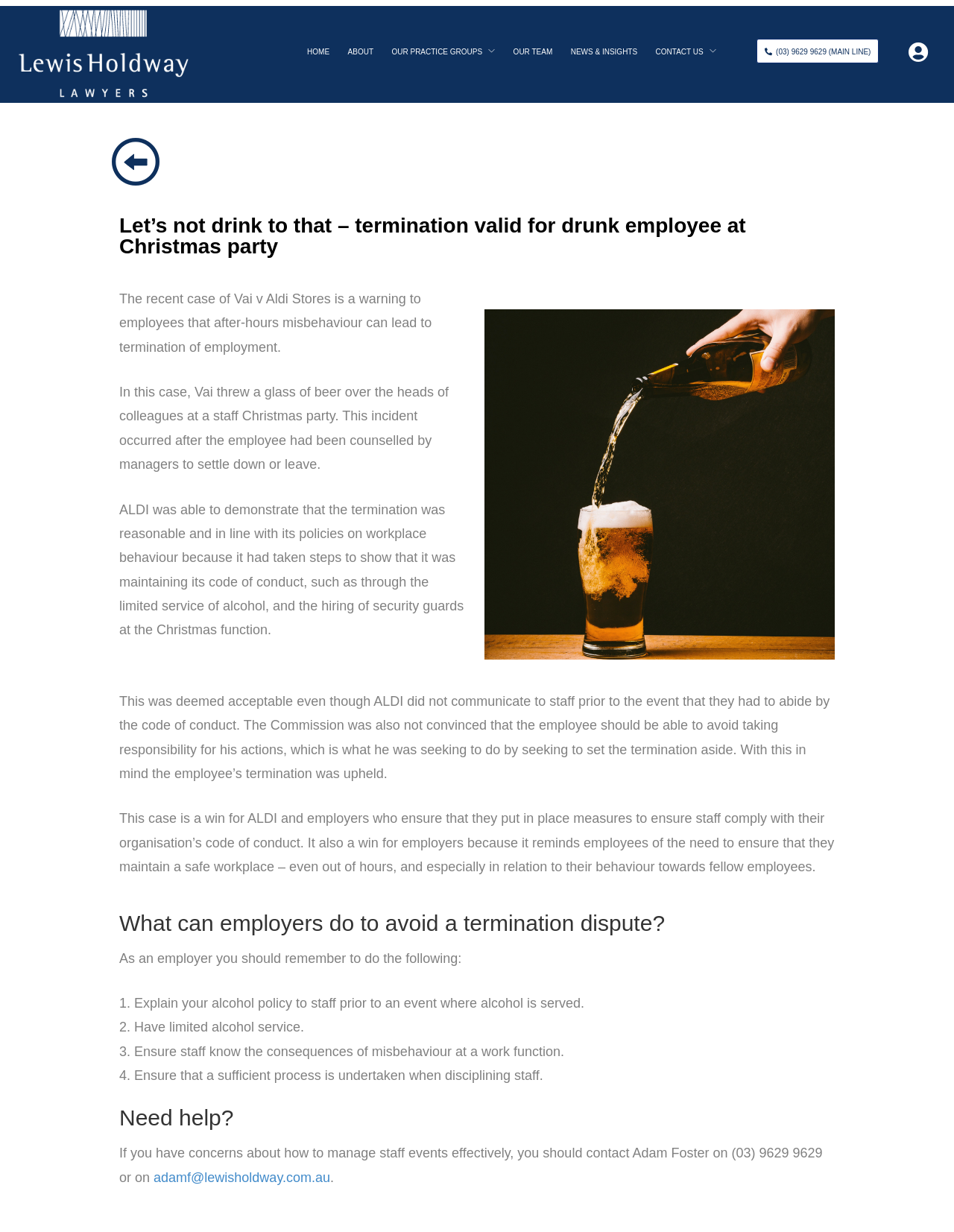Pinpoint the bounding box coordinates of the clickable area needed to execute the instruction: "Submit the form". The coordinates should be specified as four float numbers between 0 and 1, i.e., [left, top, right, bottom].

None